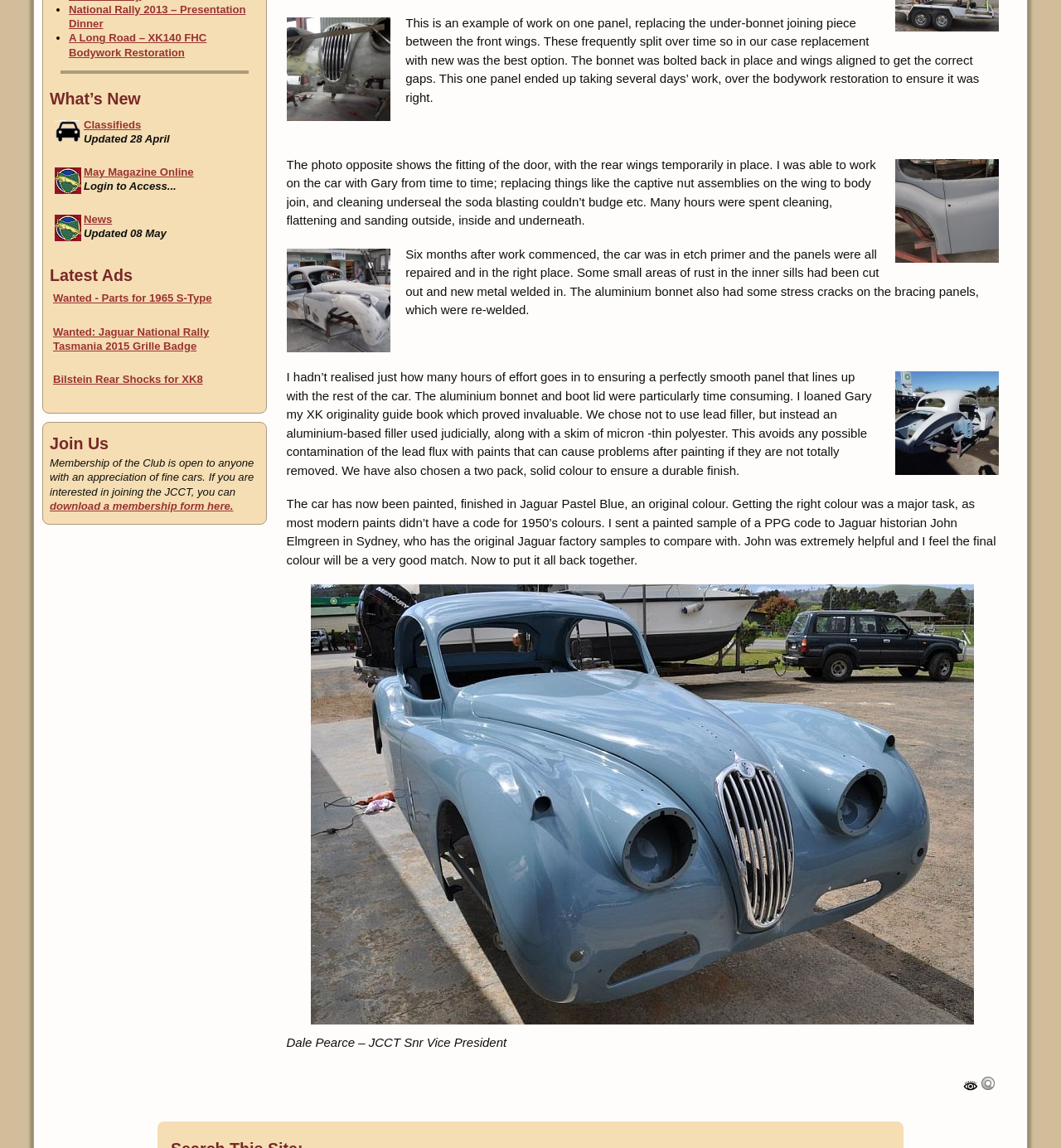Given the element description download a membership form here., identify the bounding box coordinates for the UI element on the webpage screenshot. The format should be (top-left x, top-left y, bottom-right x, bottom-right y), with values between 0 and 1.

[0.047, 0.435, 0.22, 0.446]